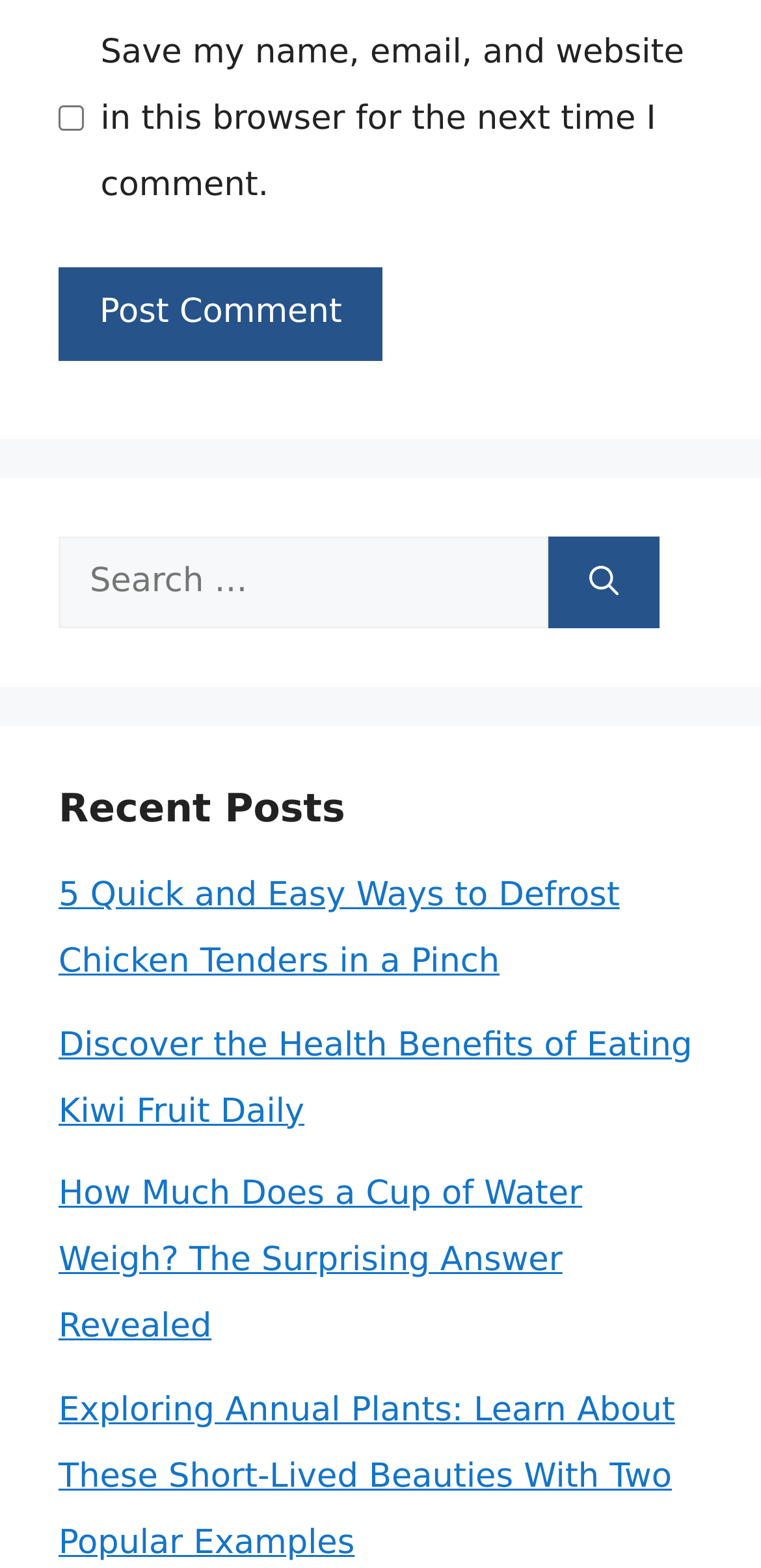Answer the question with a single word or phrase: 
What is the topic of the first link under 'Recent Posts'?

Defrosting chicken tenders